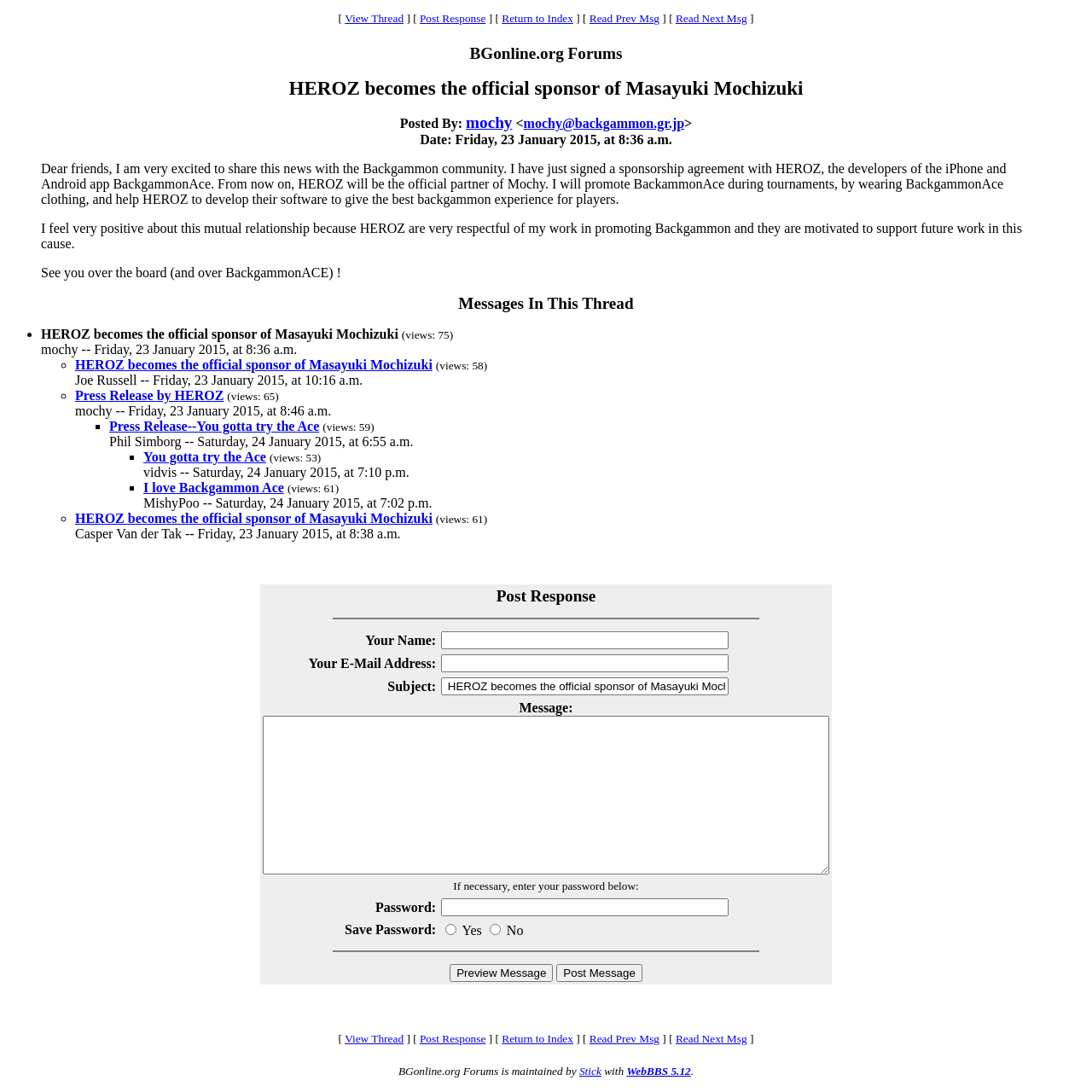Locate the coordinates of the bounding box for the clickable region that fulfills this instruction: "View thread".

[0.316, 0.011, 0.37, 0.023]